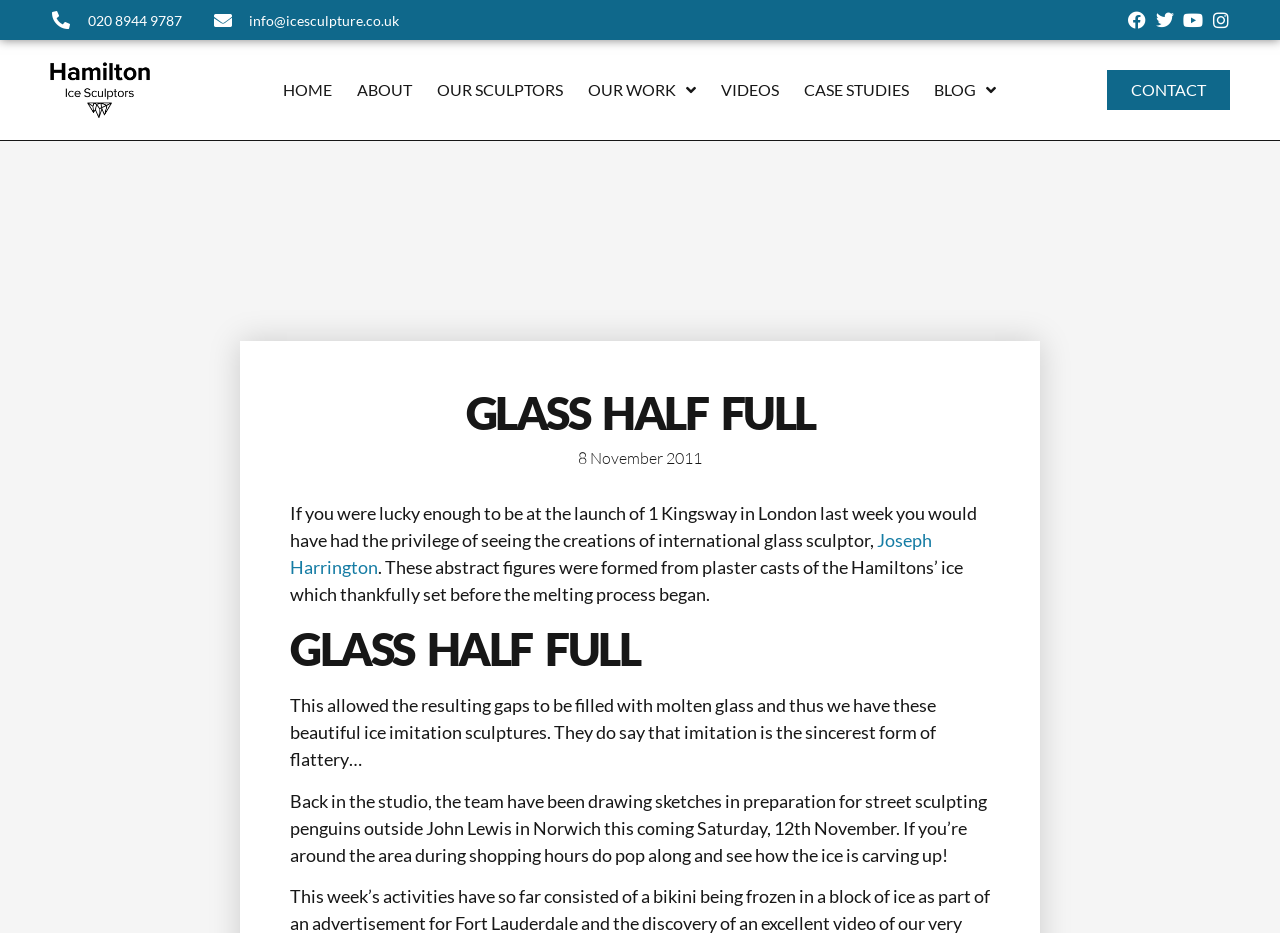What is the material used to fill the gaps in the sculptures?
Give a one-word or short phrase answer based on the image.

Molten glass